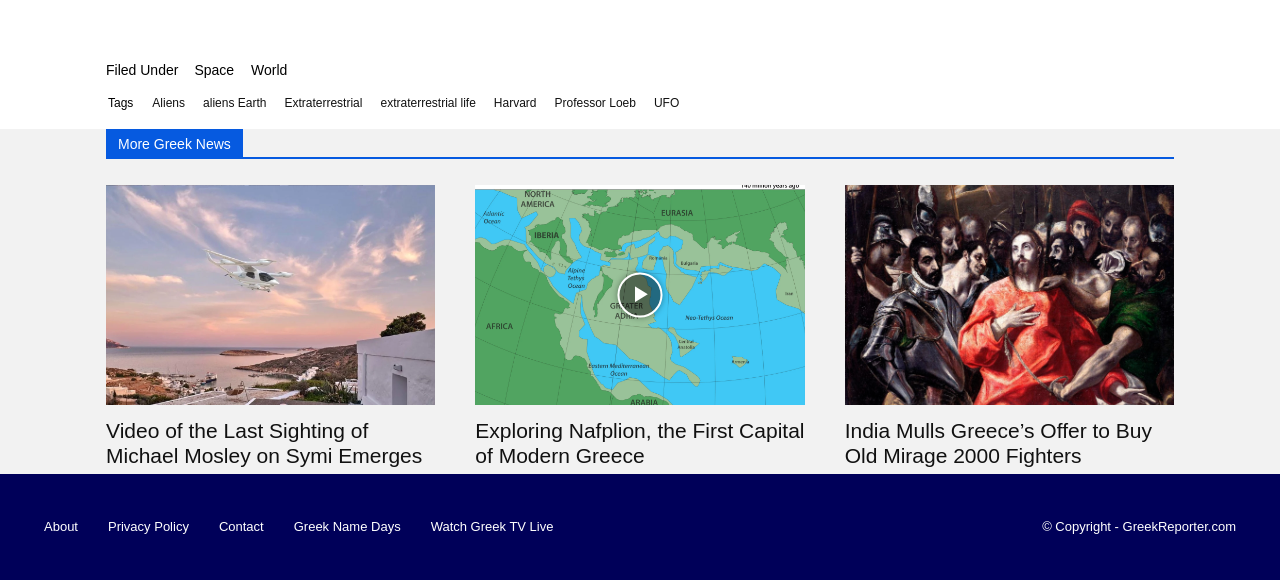Determine the bounding box coordinates of the region I should click to achieve the following instruction: "Enter your comment". Ensure the bounding box coordinates are four float numbers between 0 and 1, i.e., [left, top, right, bottom].

None